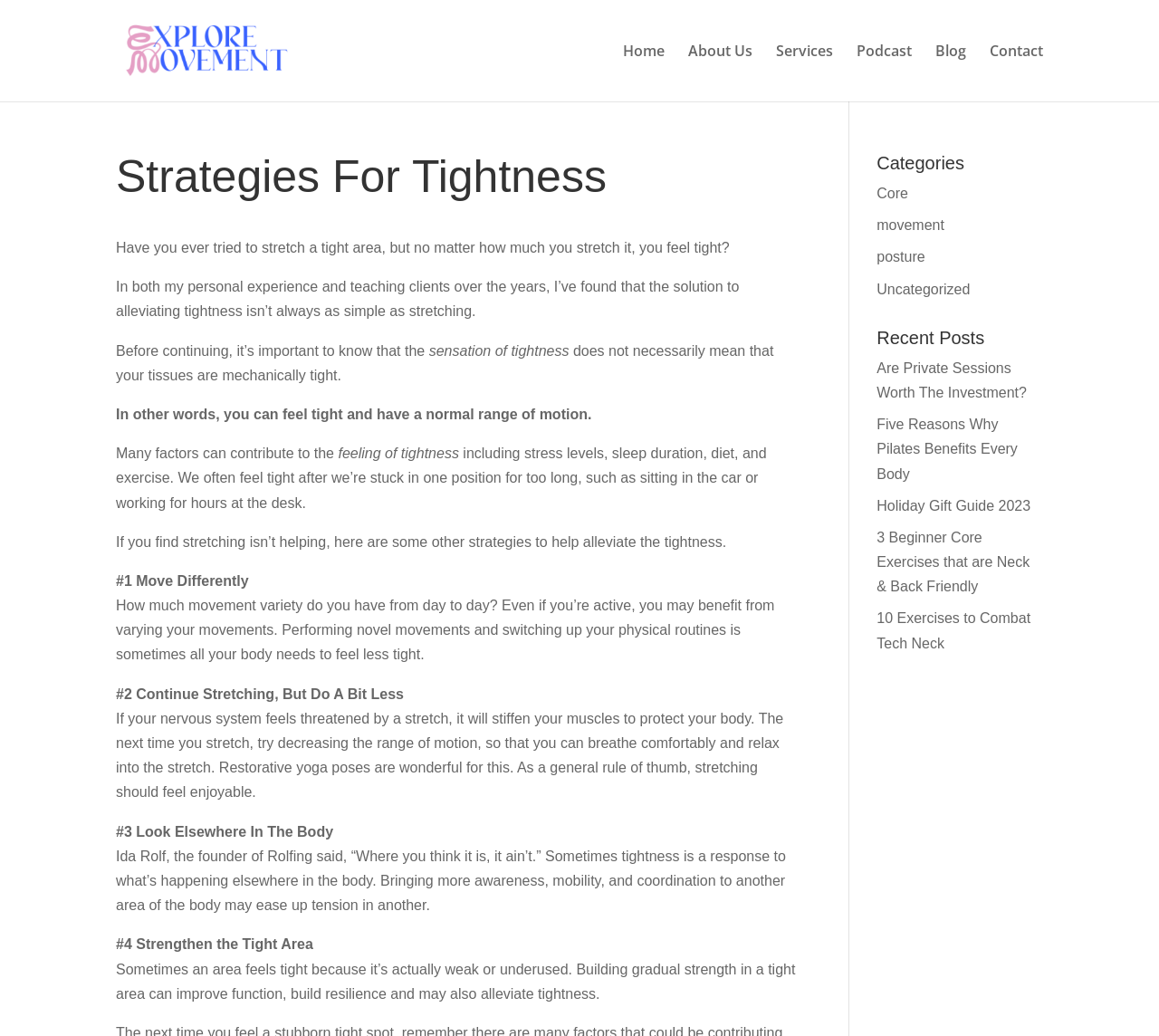Answer the question briefly using a single word or phrase: 
What is the purpose of restorative yoga poses?

To relax into the stretch